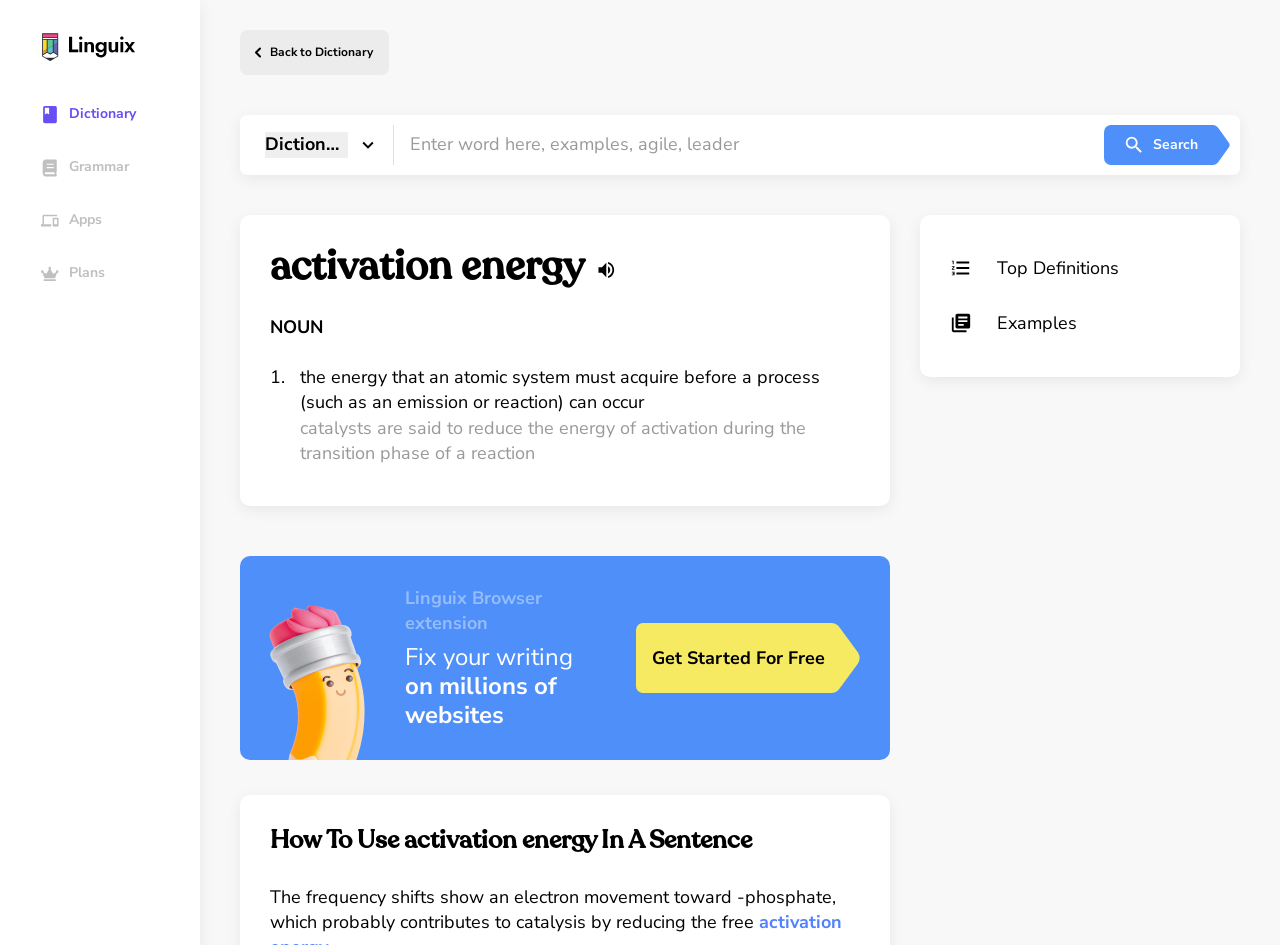Determine the bounding box coordinates for the clickable element required to fulfill the instruction: "Search for a word". Provide the coordinates as four float numbers between 0 and 1, i.e., [left, top, right, bottom].

[0.308, 0.14, 0.862, 0.167]